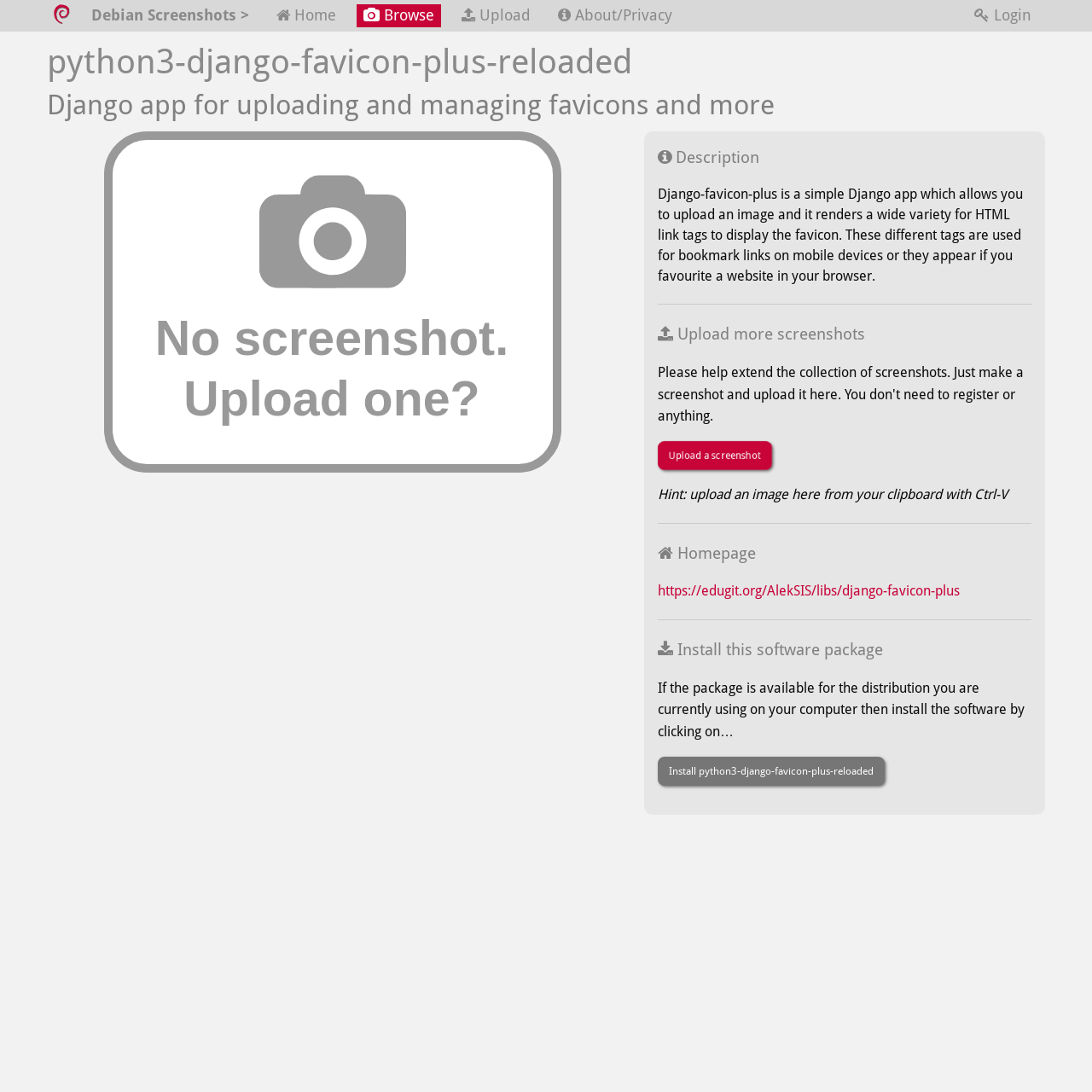Locate the UI element described as follows: "Install python3-django-favicon-plus-reloaded". Return the bounding box coordinates as four float numbers between 0 and 1 in the order [left, top, right, bottom].

[0.602, 0.693, 0.81, 0.719]